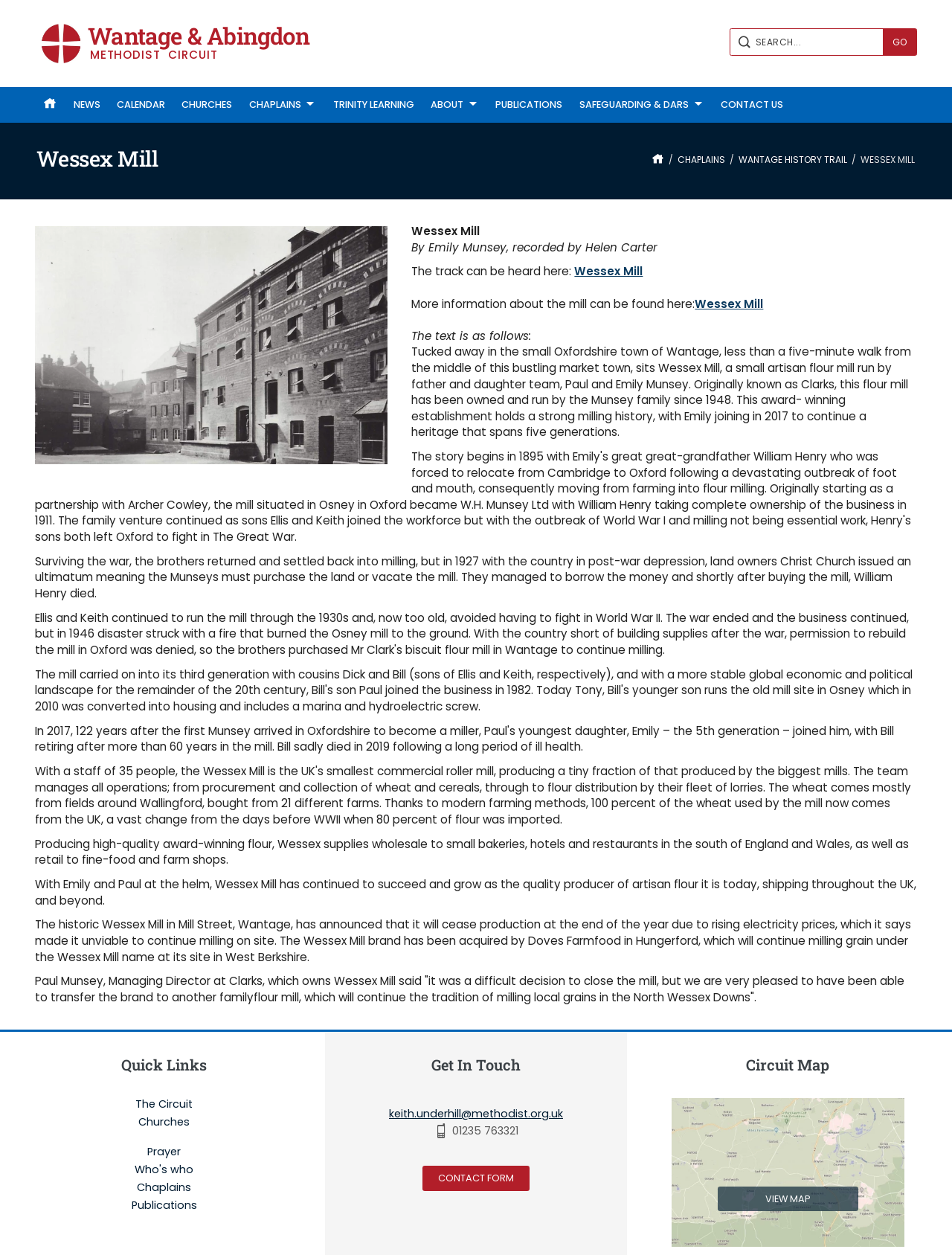Please predict the bounding box coordinates (top-left x, top-left y, bottom-right x, bottom-right y) for the UI element in the screenshot that fits the description: parent_node:  value="GO"

[0.927, 0.023, 0.962, 0.044]